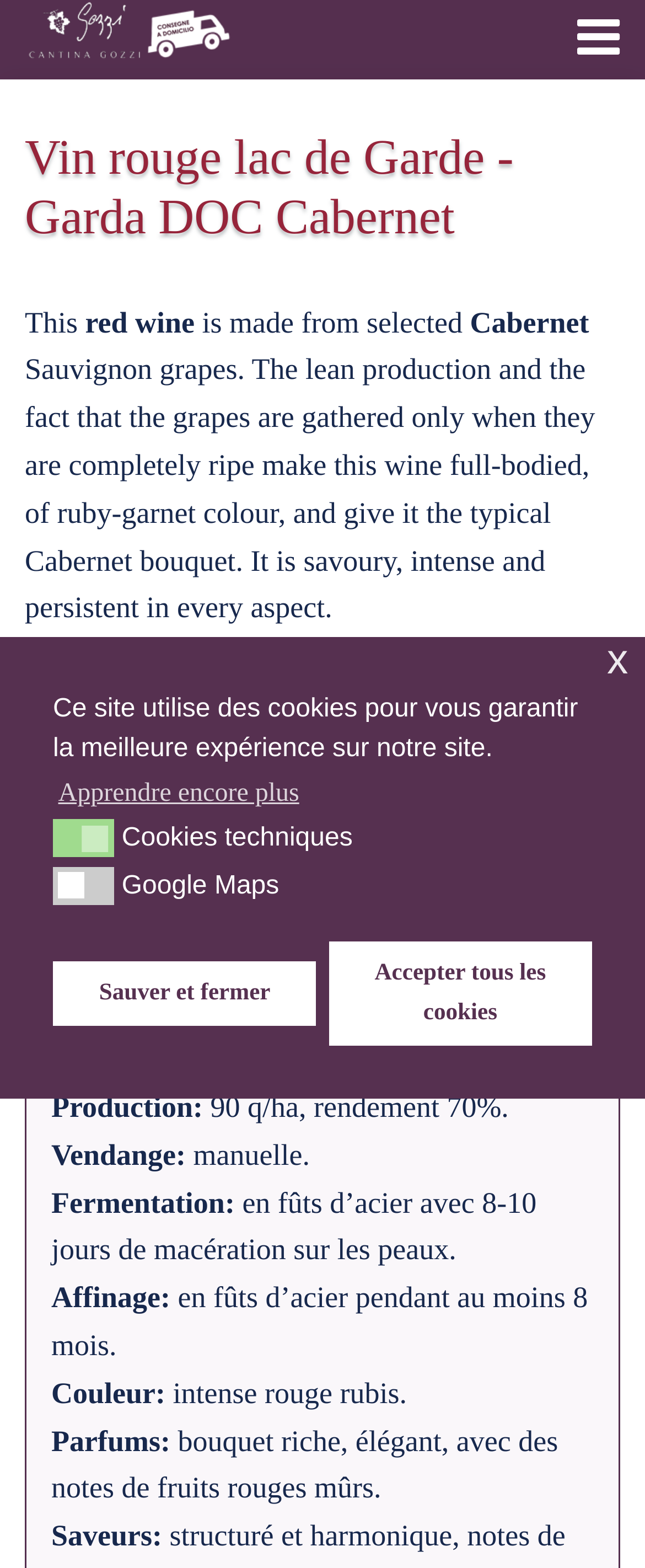Deliver a detailed narrative of the webpage's visual and textual elements.

This webpage is about a red wine called "Vin rouge lac de Garde - Garda DOC Cabernet" from Cantina Gozzi. At the top right corner, there is a link with a Facebook icon and a link to Cantina Gozzi's website. Below these links, there is a heading with the wine's name and an image of the wine bottle.

The main content of the webpage is divided into two sections. The first section describes the wine, stating that it is made from selected Cabernet Sauvignon grapes and that the lean production and the fact that the grapes are gathered only when they are completely ripe make this wine full-bodied, of ruby-garnet color, and give it the typical Cabernet bouquet. It is savory, intense, and persistent in every aspect.

The second section, titled "Fiche Technique", provides technical details about the wine. It lists the grape variety, alcohol level, vineyard location, vine training system, production, harvest, fermentation, aging, color, and flavors. There are 10 rows of information, each with a label and a value.

At the bottom of the page, there is a dialog box about cookie consent. It informs the user that the site uses cookies to ensure the best experience and provides options to learn more, deny cookies, or accept all cookies. There is also a button to dismiss the cookie message at the bottom right corner.